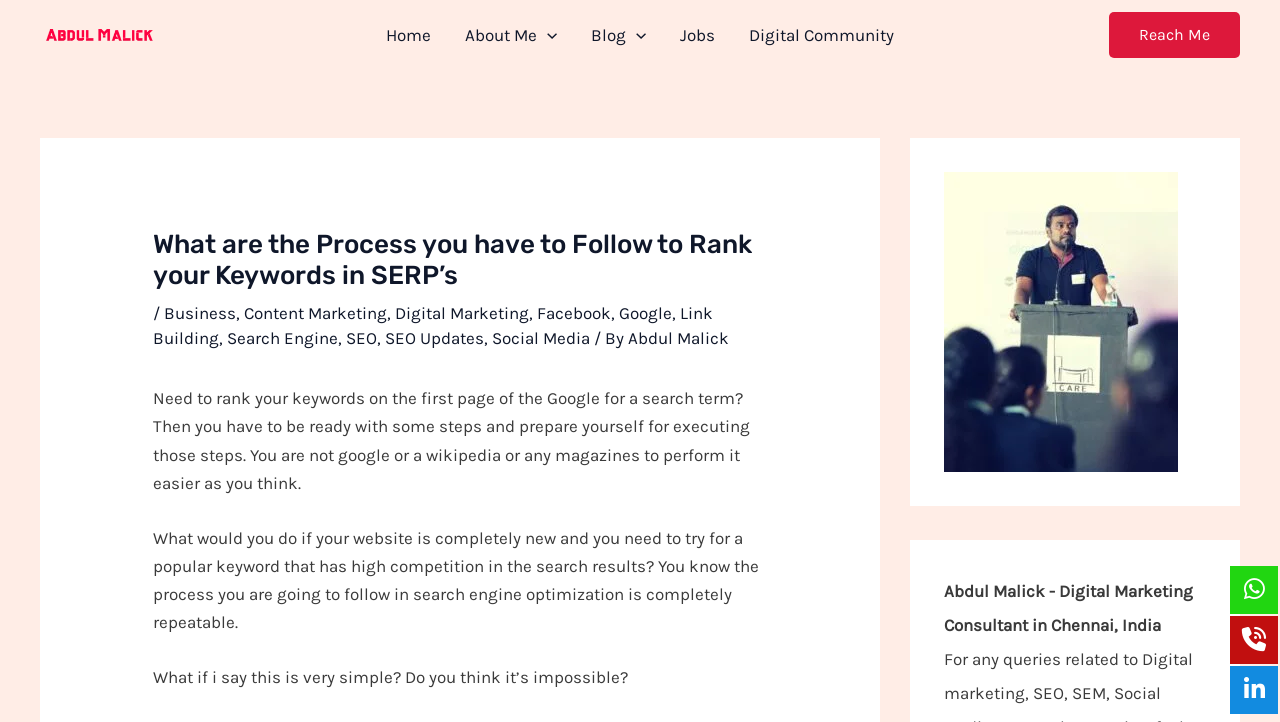Provide a thorough description of this webpage.

The webpage appears to be a blog or article page focused on digital marketing and SEO, with the title "What are the Process you have to Follow to Rank your Keywords in SERP's" prominently displayed at the top. 

At the top left corner, there is a logo of "Abdul Malick Digital Marketing and SEO Consultant". 

Below the logo, there is a navigation menu with links to "Home", "About Me", "Blog", "Jobs", and "Digital Community". Each of these links has a corresponding dropdown menu toggle icon.

On the top right corner, there is a "Reach Me" link. 

Below the navigation menu, there is a header section that displays the title of the article, followed by a series of links to related topics such as "Business", "Content Marketing", "Digital Marketing", "Facebook", "Google", "Link Building", "Search Engine", "SEO", "SEO Updates", and "Social Media". 

The main content of the article is divided into three paragraphs. The first paragraph discusses the importance of ranking keywords on the first page of Google. The second paragraph asks a question about what to do if a website is new and needs to compete for a popular keyword. The third paragraph asks a rhetorical question about whether it's possible to rank keywords easily.

On the right side of the page, there is a complementary section that contains an image and a text that reads "Abdul Malick - Digital Marketing Consultant in Chennai, India".